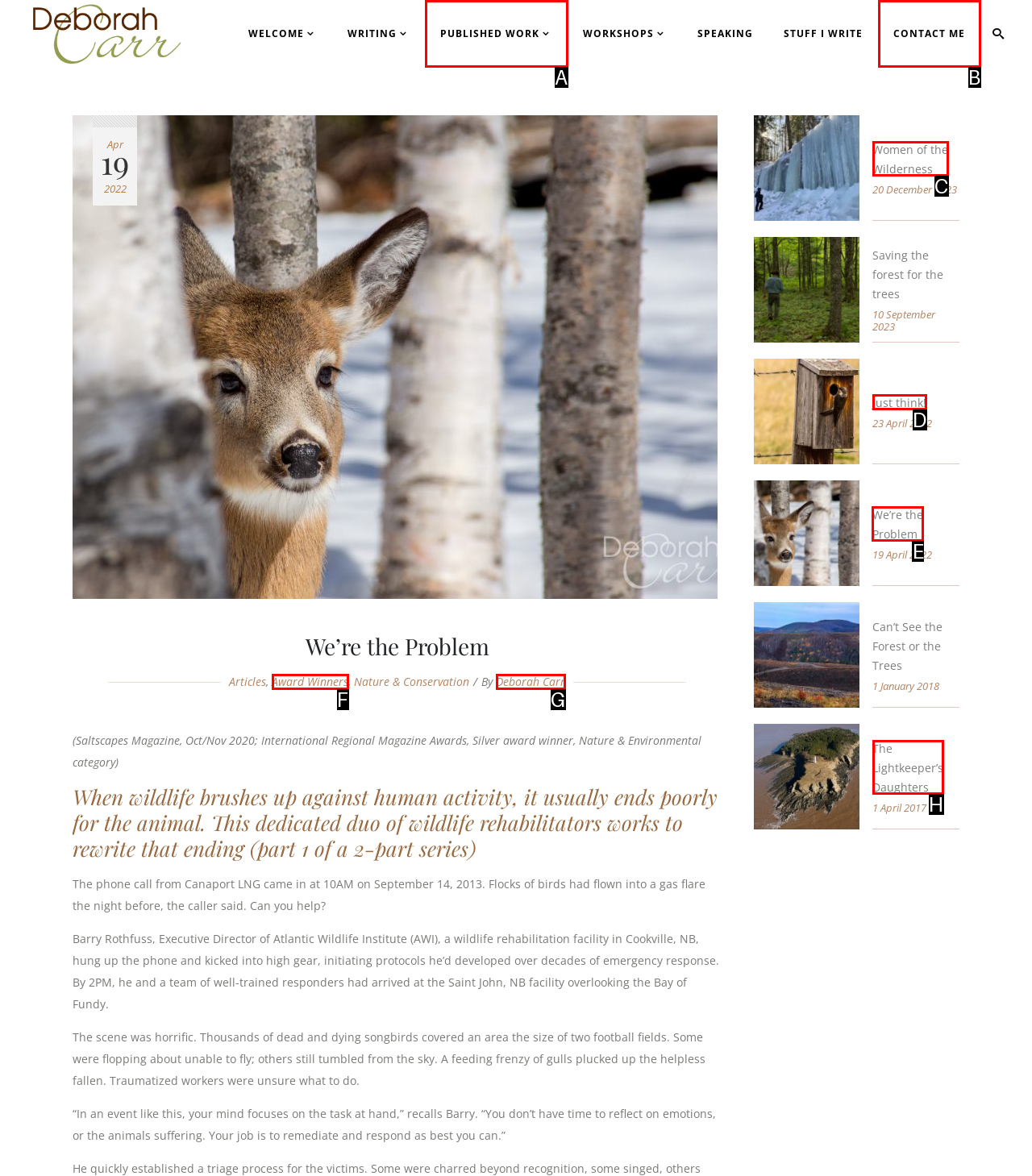Which lettered option should I select to achieve the task: Read the article 'We’re the Problem' according to the highlighted elements in the screenshot?

E